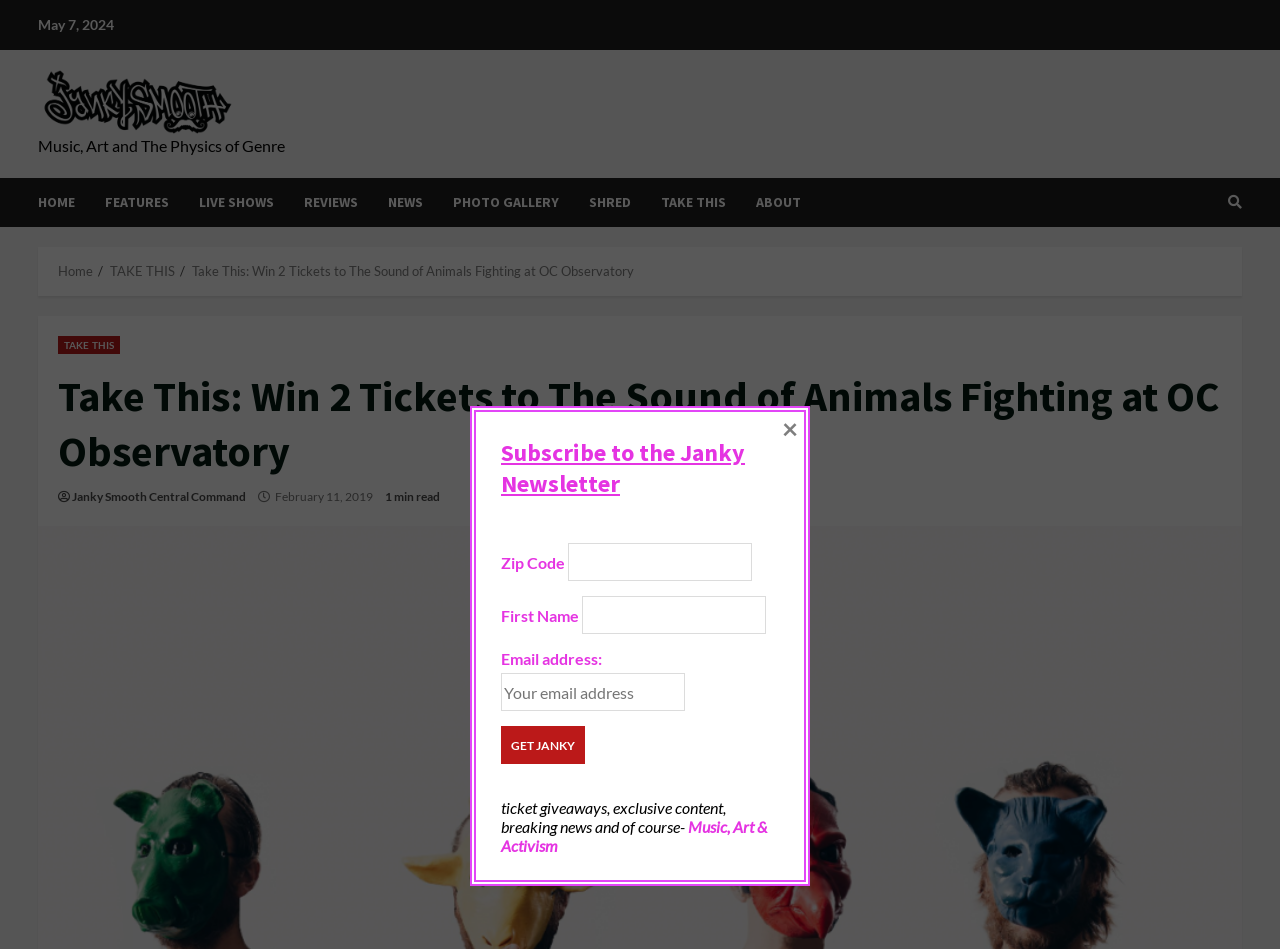Answer the question in a single word or phrase:
What is required to subscribe to the newsletter?

Zip Code, First Name, Email address